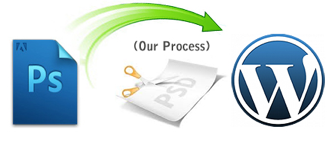Generate a descriptive account of all visible items and actions in the image.

The image illustrates the process of creating a WordPress website from a Photoshop (PSD) design. On the left, the Adobe Photoshop logo represents the initial design phase where visual elements are crafted. Moving towards the center, a stylized paper cuts through with the word "PSD," symbolizing the transition from a static design to a functional website. Finally, on the right, the WordPress logo signifies the final product—an attractive and user-friendly website built from the original PSD design. This visual succinctly captures the workflow involved in transforming a design concept into a fully operational WordPress theme, highlighting the creativity and technical knowledge required in website development.